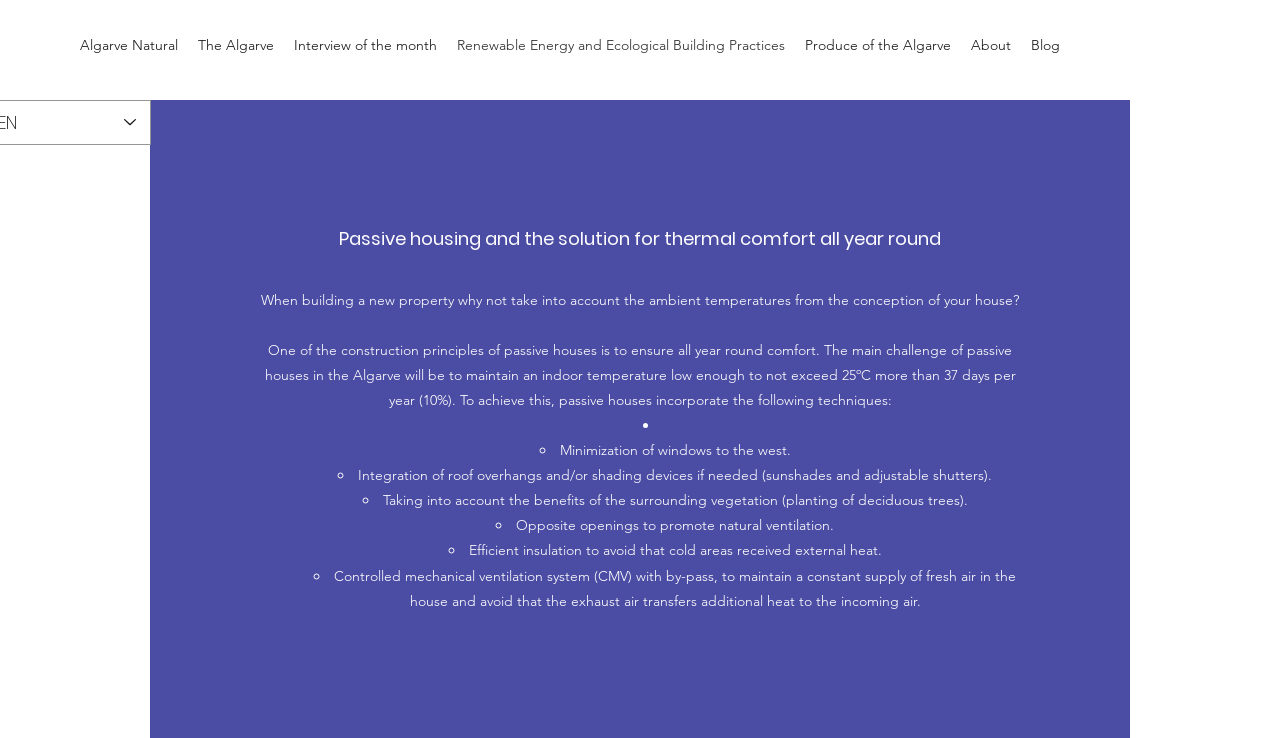Extract the main title from the webpage.

Passive housing and the solution for thermal comfort all year round